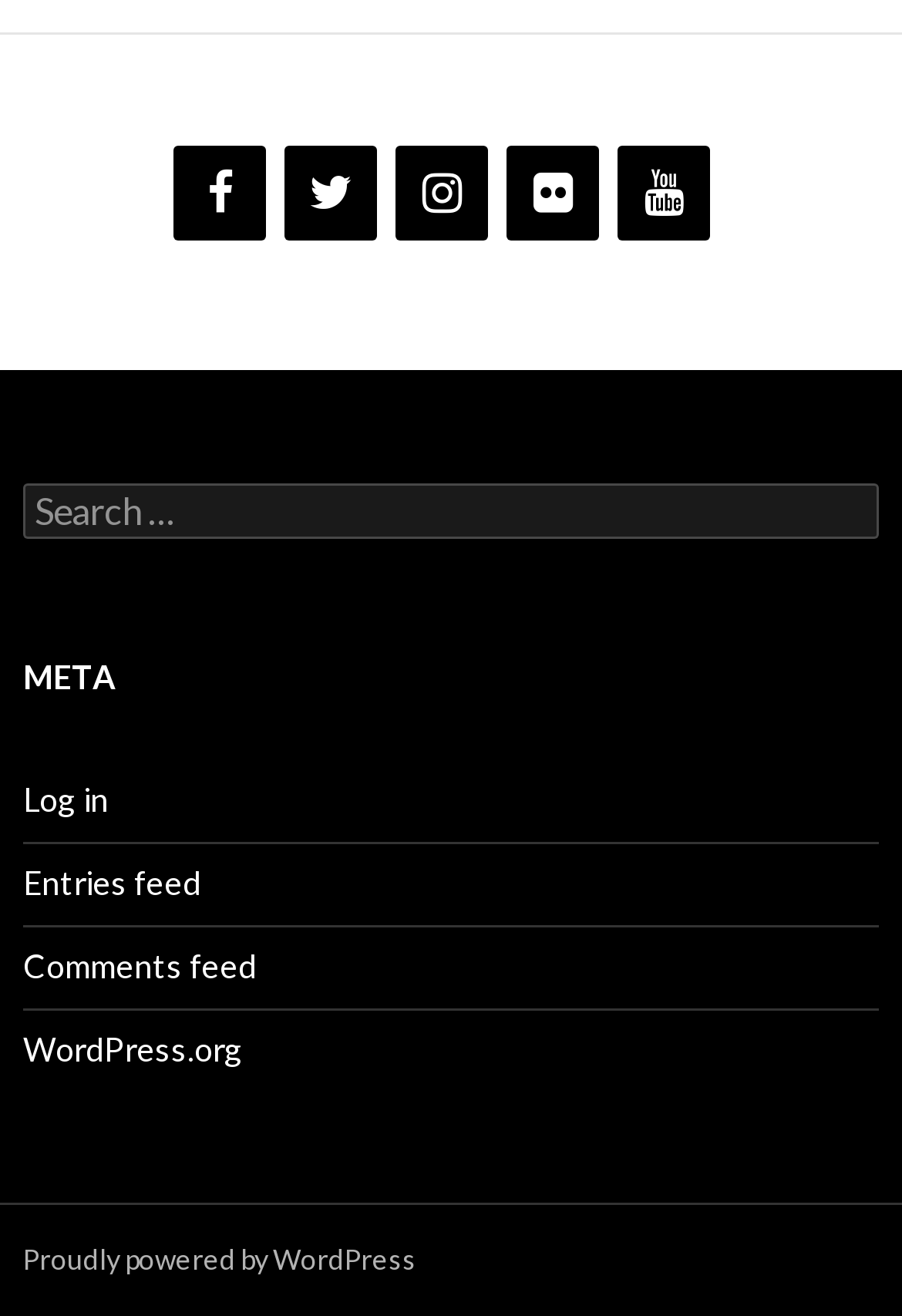Reply to the question with a brief word or phrase: What is the label of the search box?

Search for: